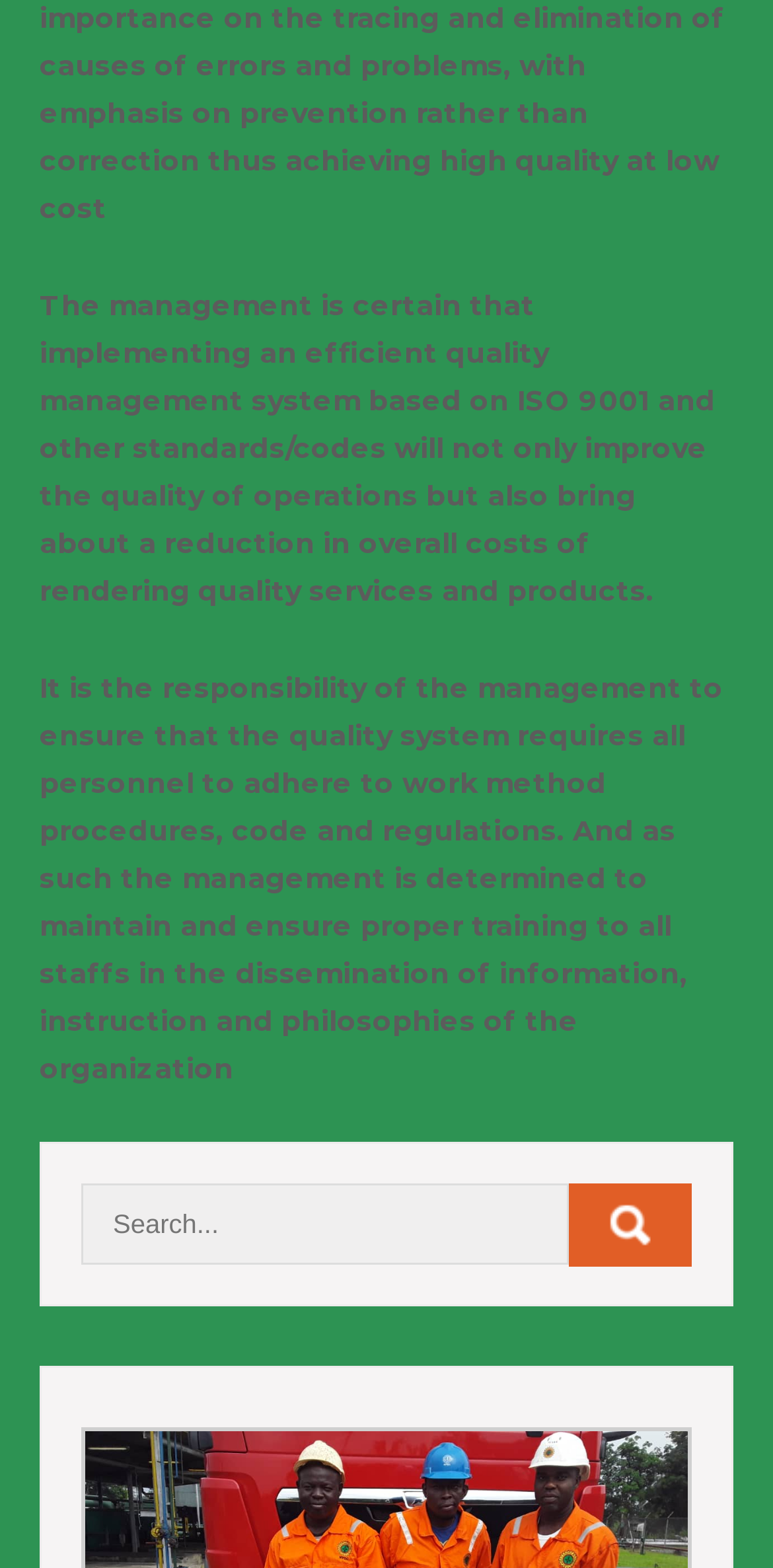Provide the bounding box coordinates of the HTML element this sentence describes: "name="s" placeholder="Search..."".

[0.105, 0.755, 0.737, 0.807]